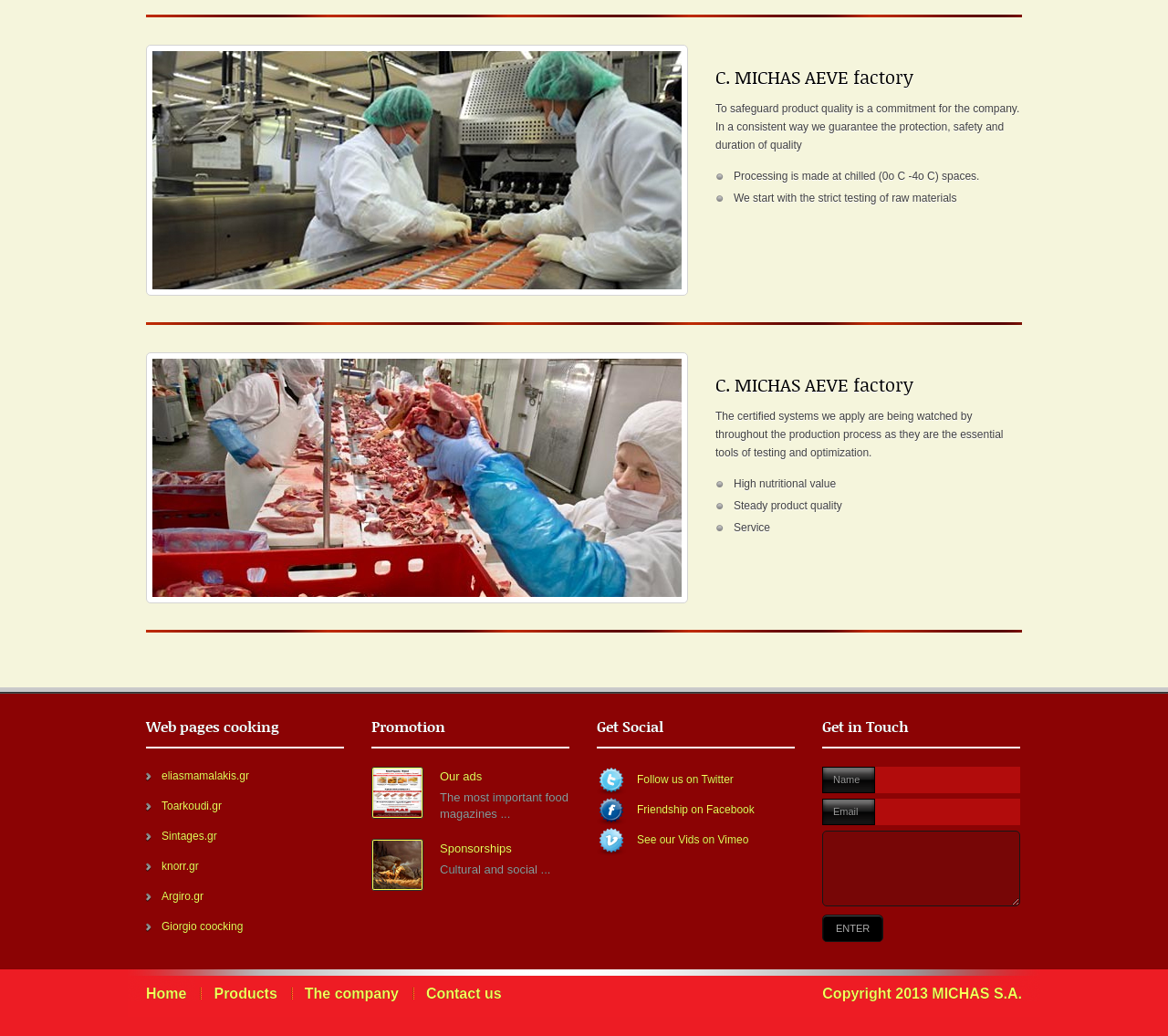From the element description: "Sponsorships", extract the bounding box coordinates of the UI element. The coordinates should be expressed as four float numbers between 0 and 1, in the order [left, top, right, bottom].

[0.377, 0.81, 0.471, 0.829]